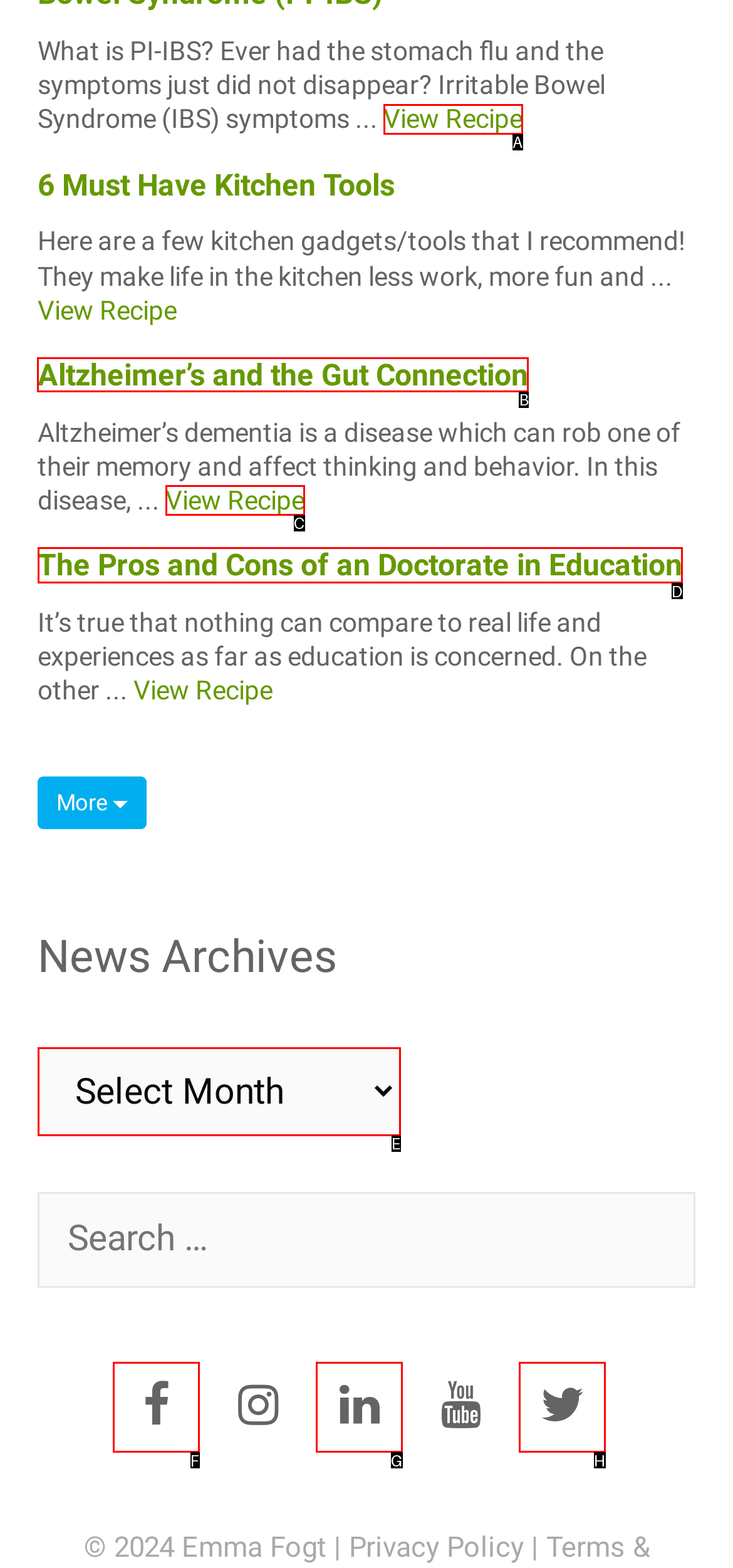Identify the letter of the UI element needed to carry out the task: Read about Altzheimer’s and the Gut Connection
Reply with the letter of the chosen option.

B